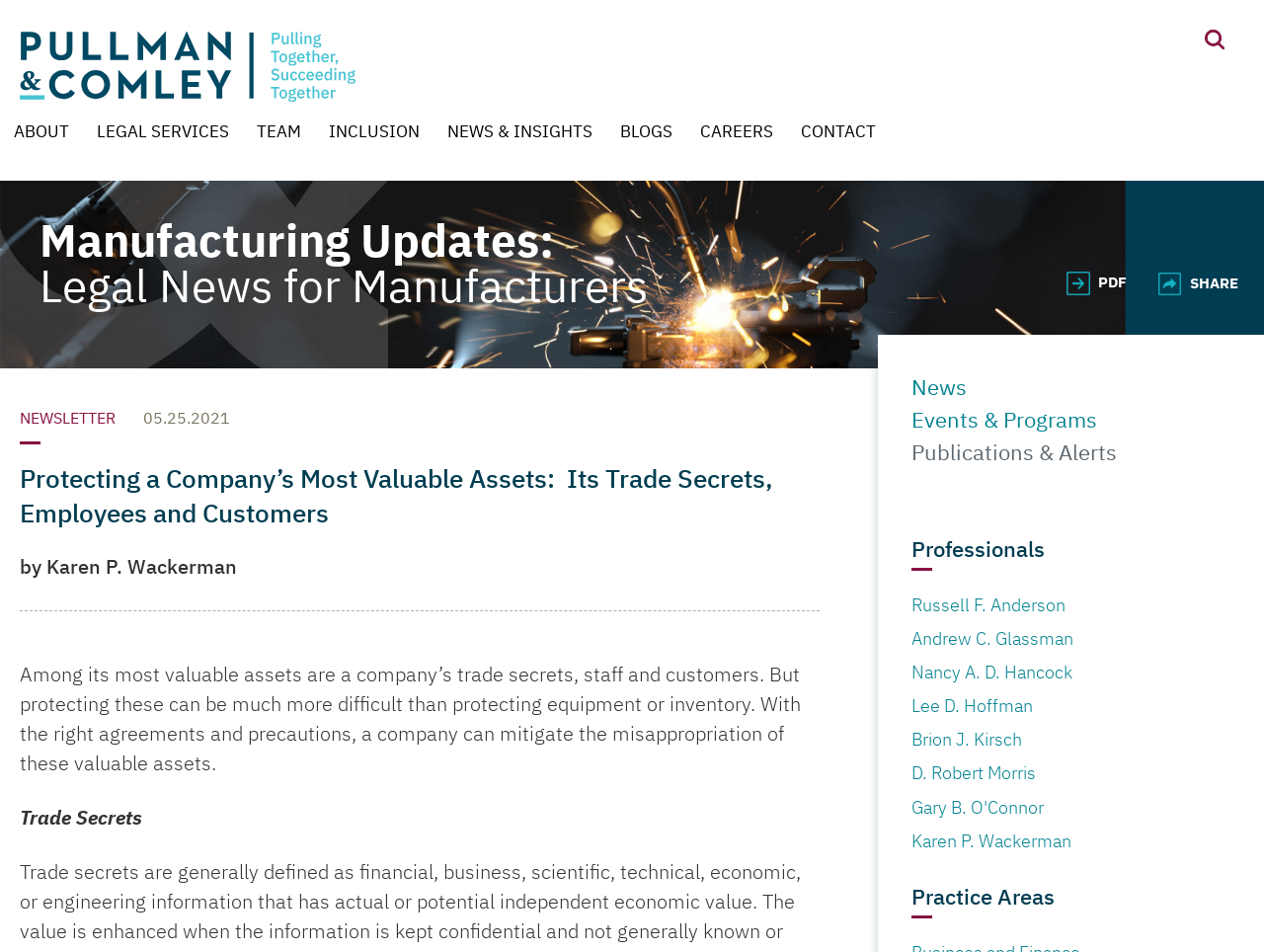Please locate the bounding box coordinates of the element's region that needs to be clicked to follow the instruction: "Share the content". The bounding box coordinates should be provided as four float numbers between 0 and 1, i.e., [left, top, right, bottom].

[0.912, 0.28, 0.984, 0.315]